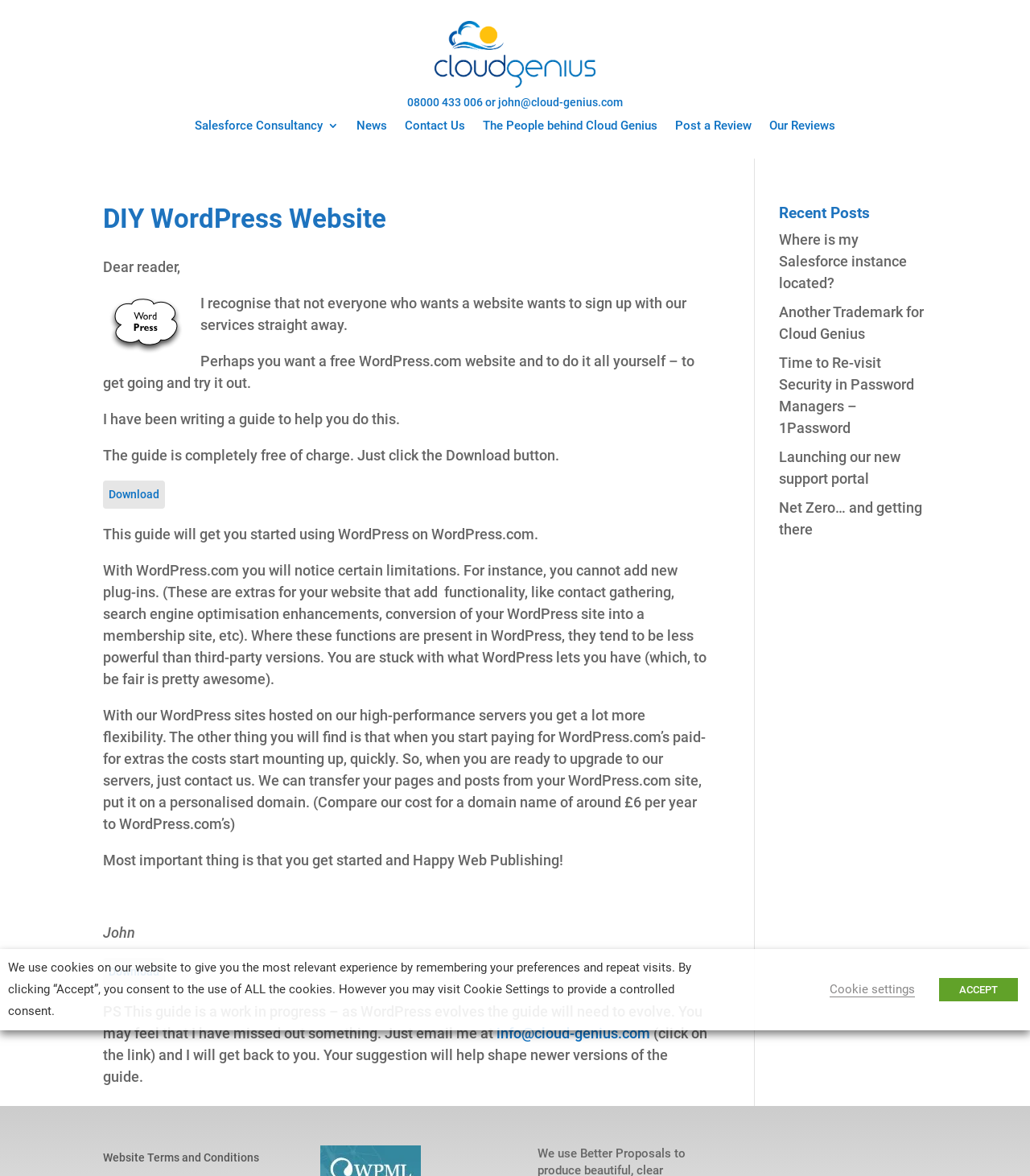Determine the bounding box coordinates of the clickable region to follow the instruction: "contact us".

[0.393, 0.102, 0.452, 0.117]